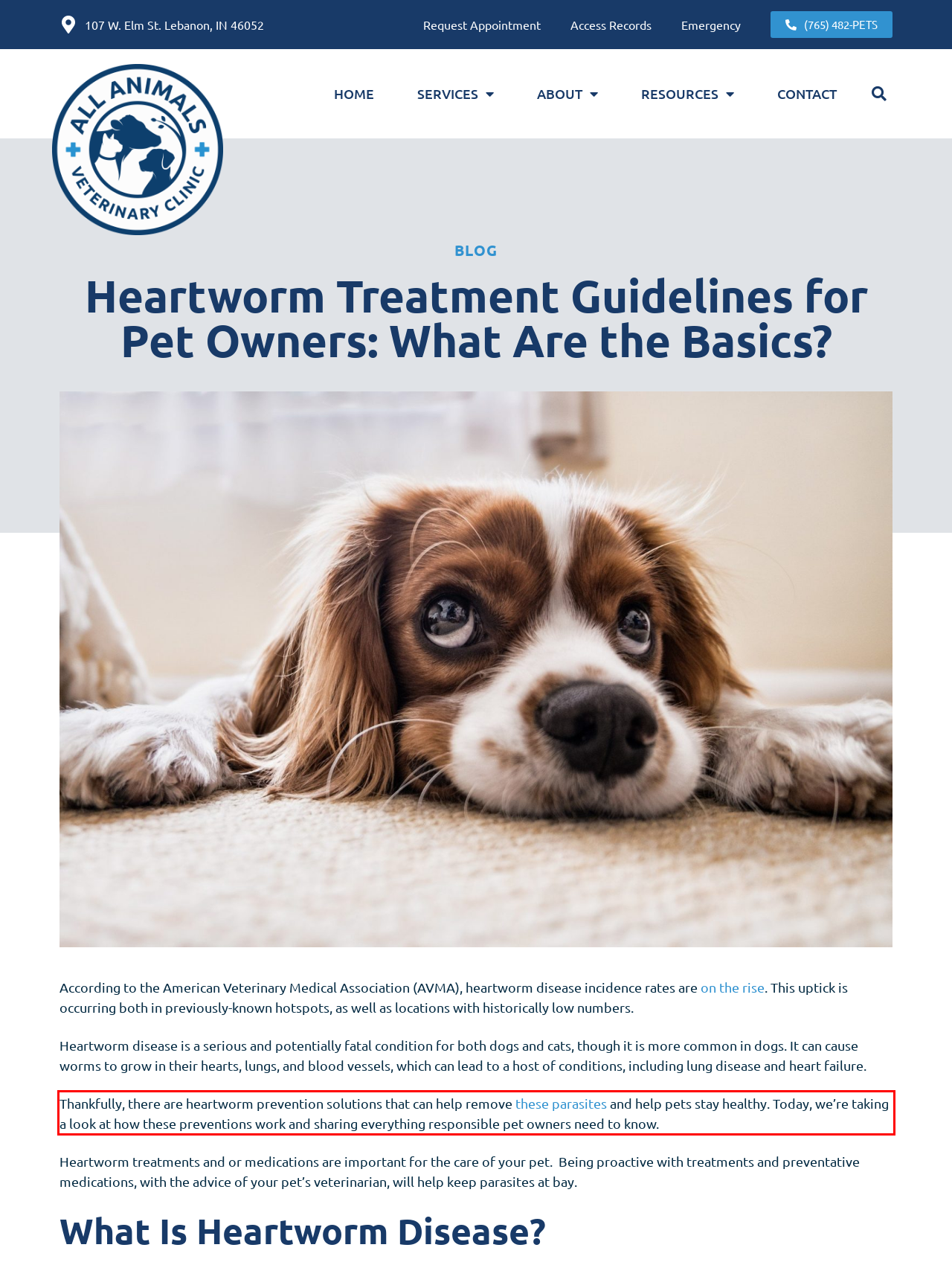Given a screenshot of a webpage, locate the red bounding box and extract the text it encloses.

Thankfully, there are heartworm prevention solutions that can help remove these parasites and help pets stay healthy. Today, we’re taking a look at how these preventions work and sharing everything responsible pet owners need to know.